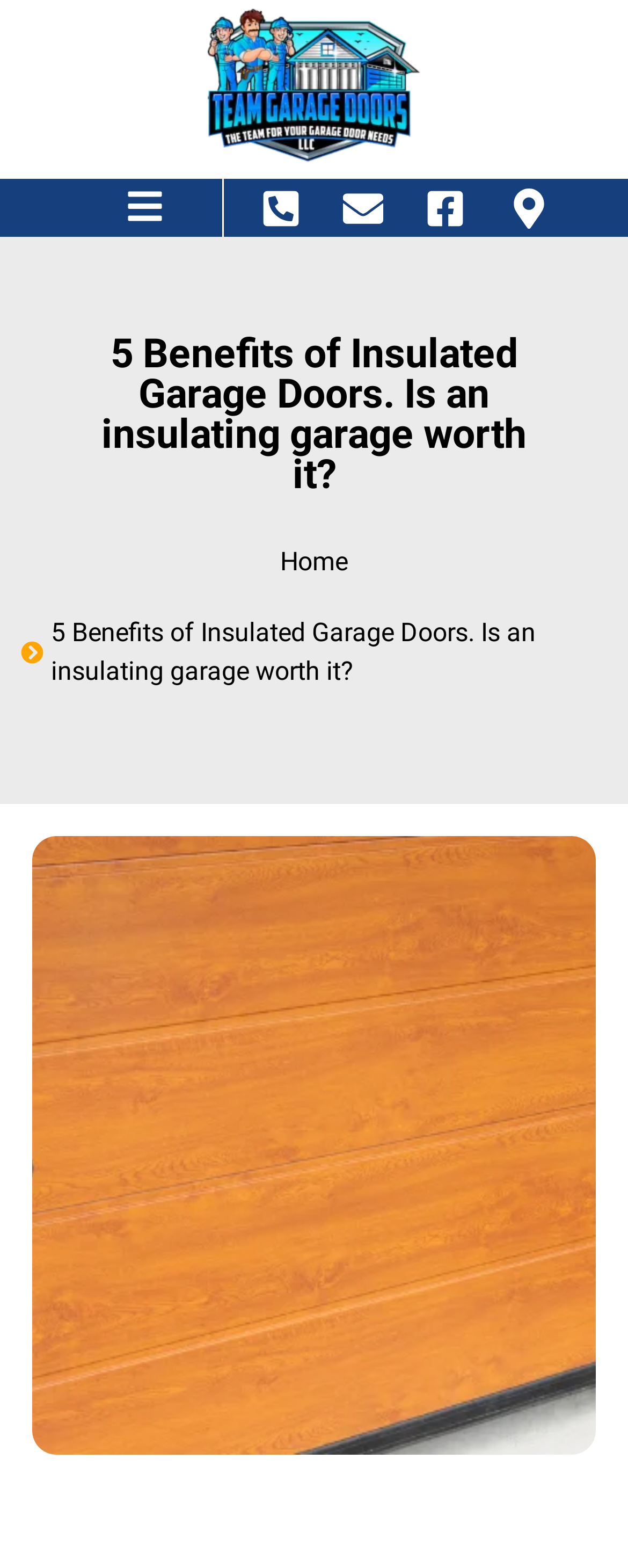How many navigation links are there?
From the image, provide a succinct answer in one word or a short phrase.

1